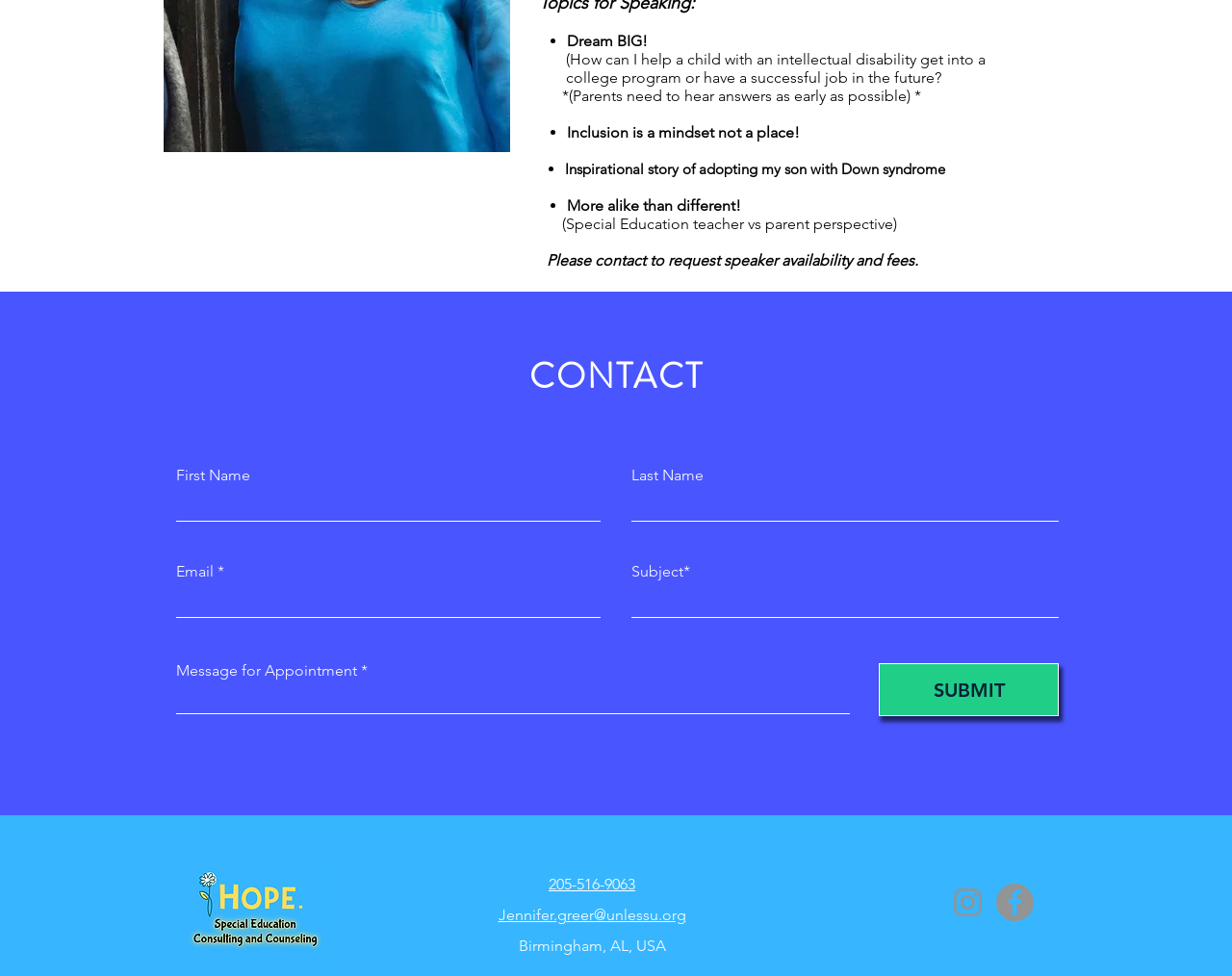Identify the bounding box for the described UI element: "SUBMIT".

[0.713, 0.68, 0.859, 0.734]